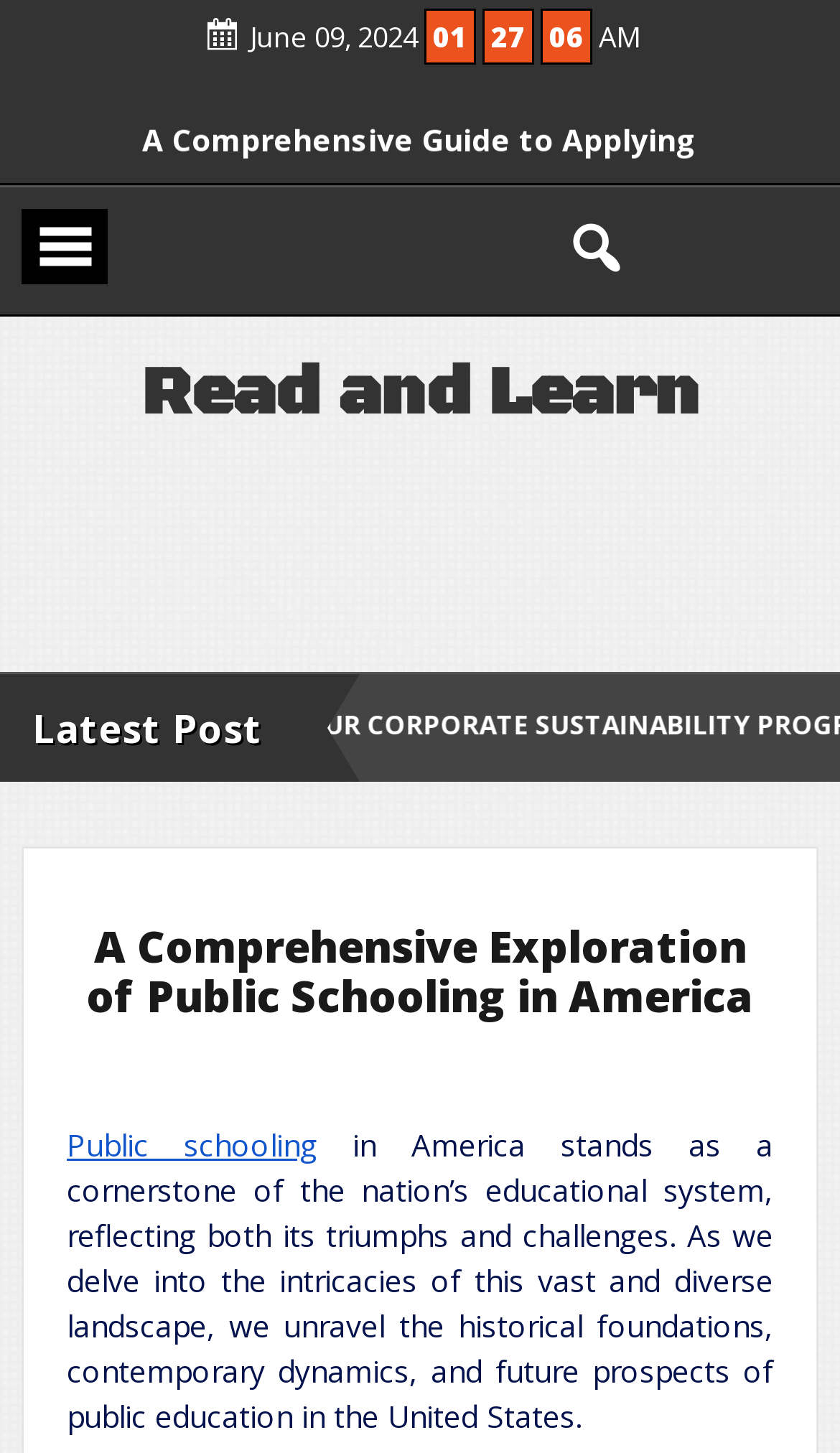Use a single word or phrase to answer the question: 
How many sections are there in the webpage?

2